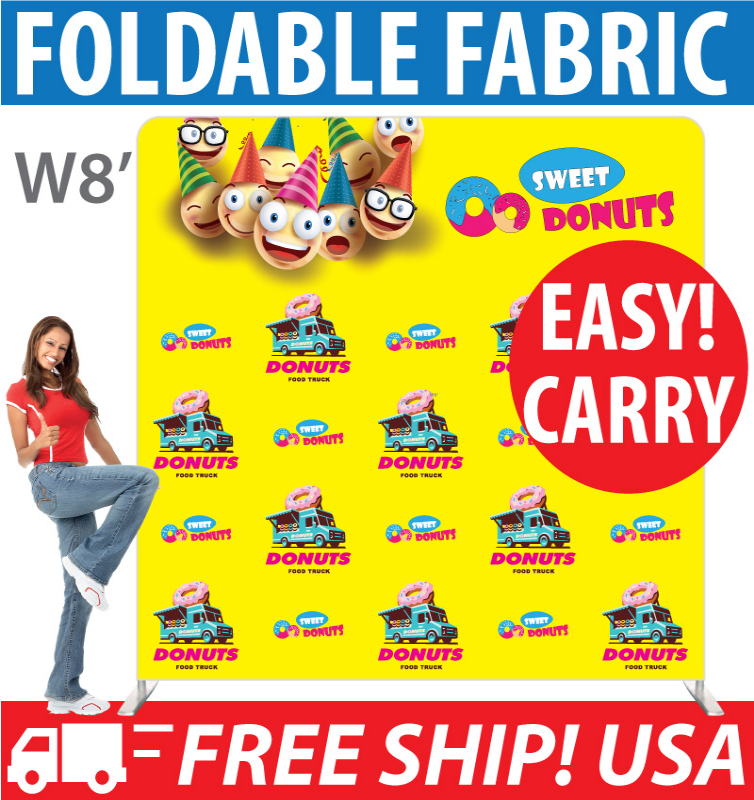Offer a detailed narrative of the scene depicted in the image.

The image showcases a vibrant and eye-catching display for "Sweet Donuts," featuring a foldable fabric backdrop ideal for a trade show booth. Prominently displayed are cheerful cartoon characters, including smiling donuts and party hats, against a bright yellow background. The design emphasizes the playful theme of a food truck selling donuts, with the text highlighting features such as "EASY! CARRY" and "FREE SHIP! USA." A model stands beside the display, illustrating the booth setup, dressed in a casual red top and blue jeans, and confidently posing with one hand on her hip. This setup is perfect for attracting attention from potential customers at events, offering an interactive and visually appealing presence.